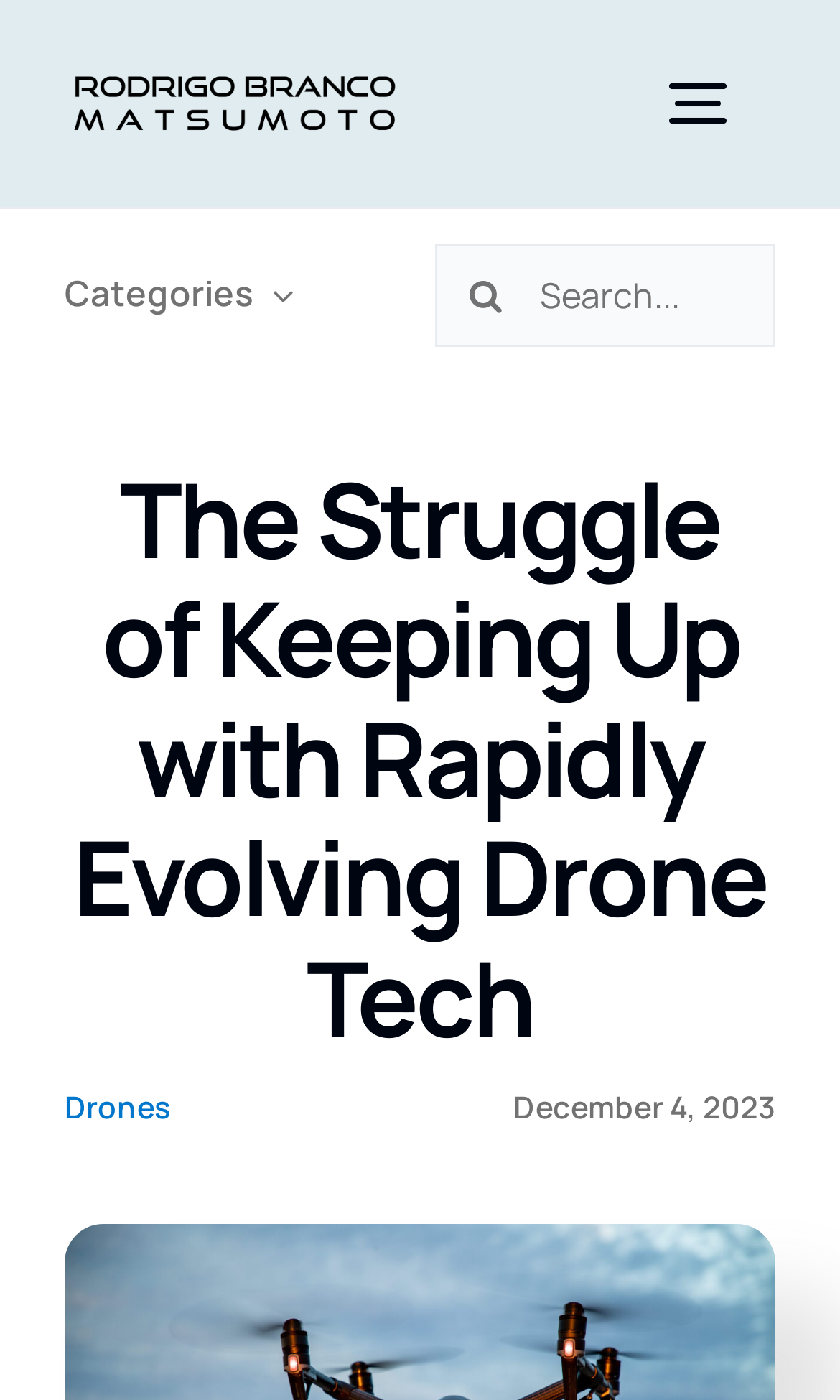Describe the webpage in detail, including text, images, and layout.

The webpage appears to be a blog post titled "The Struggle of Keeping Up with Rapidly Evolving Drone Tech" by Rodrigo Branco Matsumoto. At the top left corner, there is a logo of the website, accompanied by a navigation menu labeled "Main Menu" and a search bar. The search bar has a placeholder text "Search for:" and a search button with a magnifying glass icon.

Below the logo, there is another navigation menu labeled "Blog Menu" with a link to "Categories" and a submenu button. On the right side of the page, there is another search bar with the same placeholder text and a search button.

The main content of the page starts with a heading that matches the title of the blog post. The article appears to be about the impact of rapidly evolving drone technology on businesses and how to adapt to it for growth and efficiency.

At the bottom of the page, there is a link to a category labeled "Drones" and a date "December 4, 2023", which likely indicates the publication date of the article. There are a total of 2 navigation menus, 2 search bars, and 1 heading on the page.